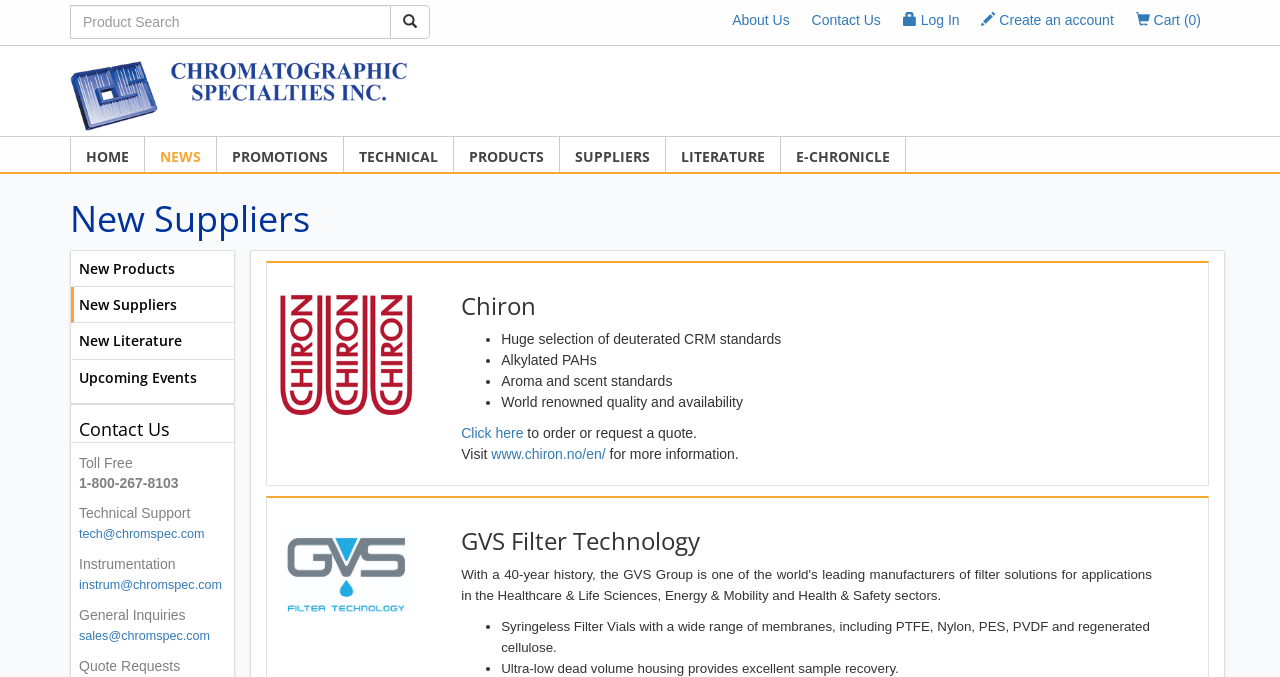Show me the bounding box coordinates of the clickable region to achieve the task as per the instruction: "Search for products".

[0.055, 0.007, 0.305, 0.058]